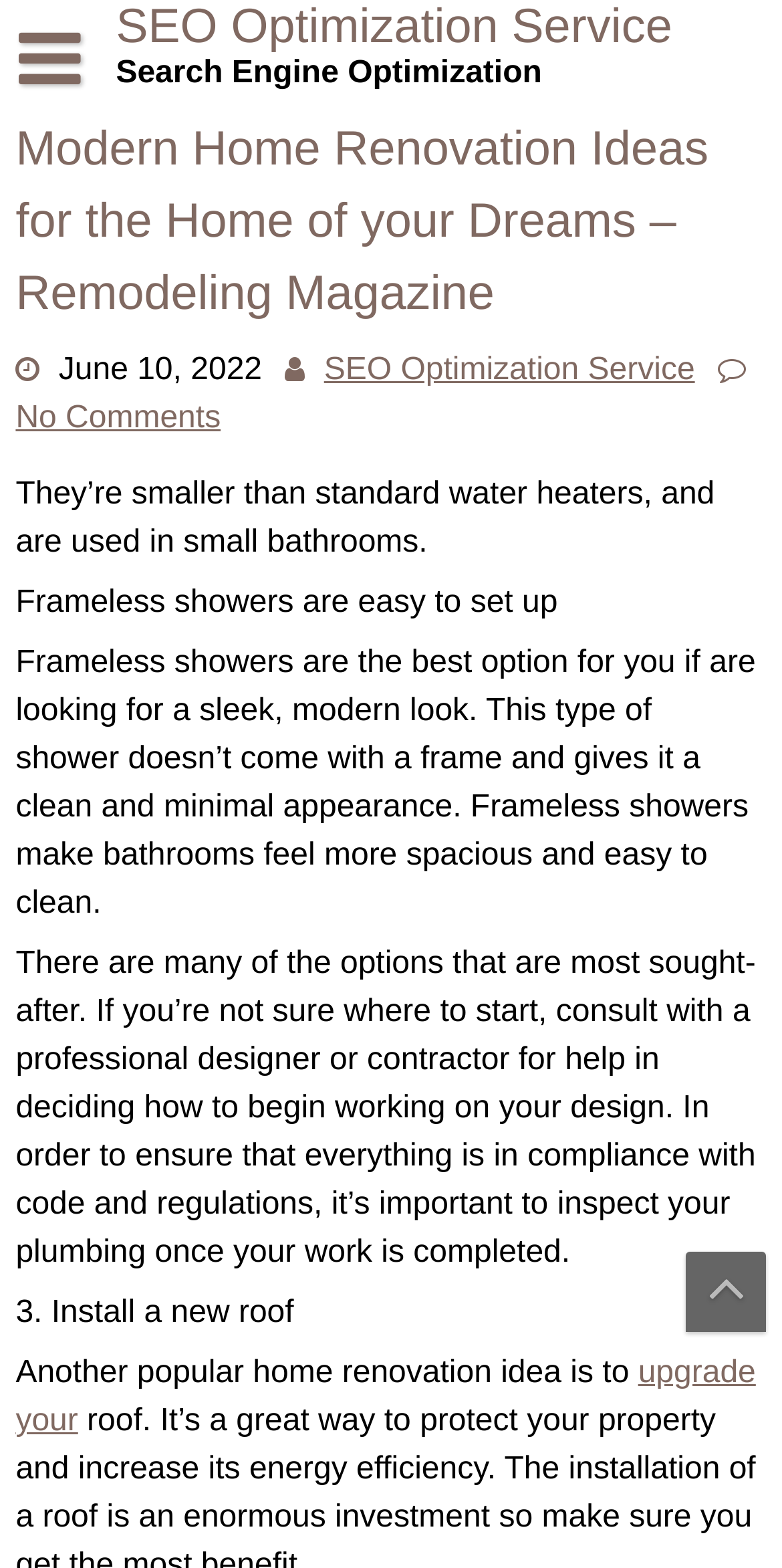Bounding box coordinates are to be given in the format (top-left x, top-left y, bottom-right x, bottom-right y). All values must be floating point numbers between 0 and 1. Provide the bounding box coordinate for the UI element described as: SEO Optimization Service

[0.148, 0.0, 0.86, 0.058]